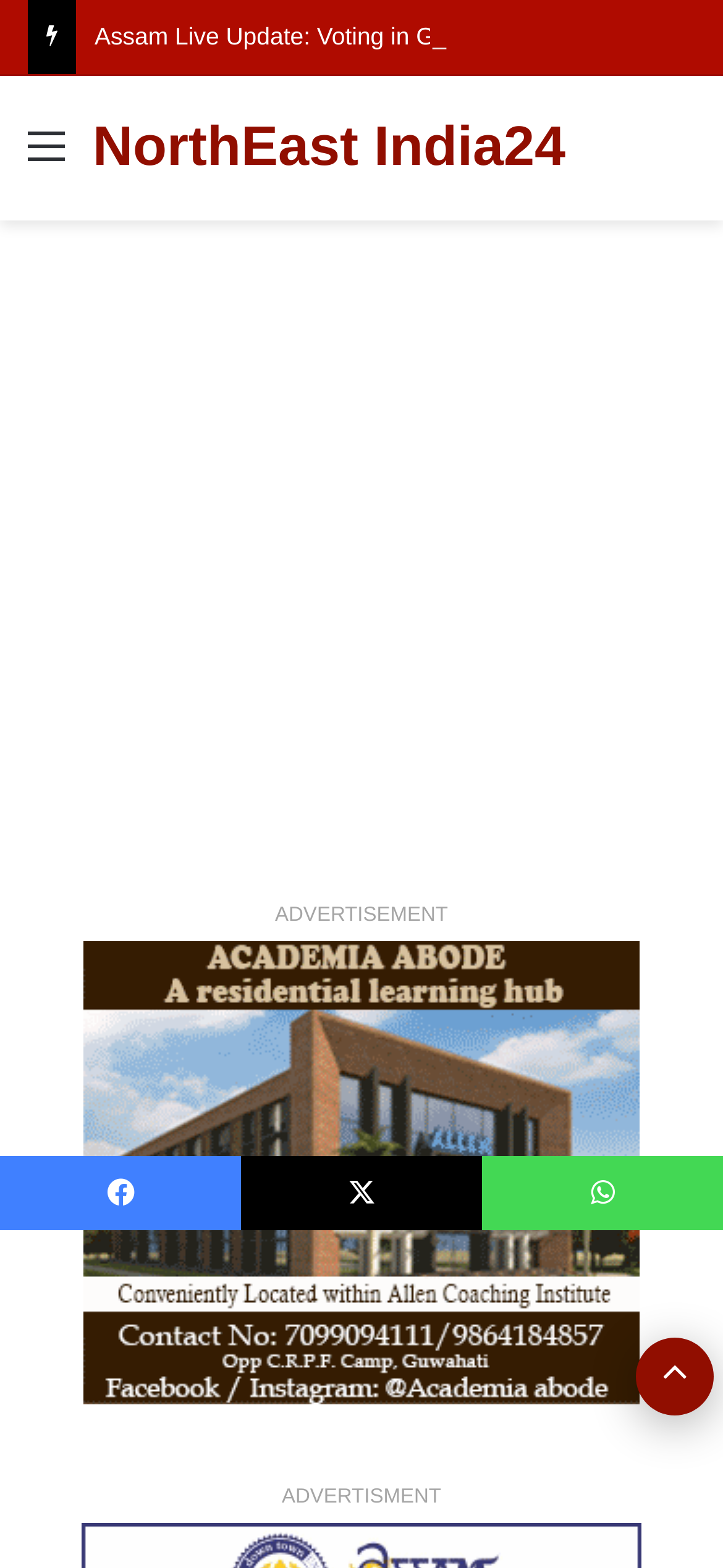Write a detailed summary of the webpage, including text, images, and layout.

The webpage appears to be a news article page, with a focus on the inauguration of the Siyom Bridge by Defence Minister Rajnath Singh in Arunachal Pradesh. 

At the top of the page, there is a secondary navigation bar that spans the entire width of the page. Below this, there is a link to the "Menu" and another link to "NorthEast India24", which is likely the name of the news organization or website. 

The main content of the page is an iframe that takes up most of the page's width and about half of its height, containing an advertisement. Above this iframe, there is a static text element that reads "ADVERTISEMENT". 

On the right side of the page, there are three social media links: Facebook, a close button (represented by an "X" icon), and WhatsApp. These links are stacked vertically and are positioned near the top-right corner of the page. 

At the bottom-right corner of the page, there is a "Back to top" button, which allows users to quickly scroll back to the top of the page.